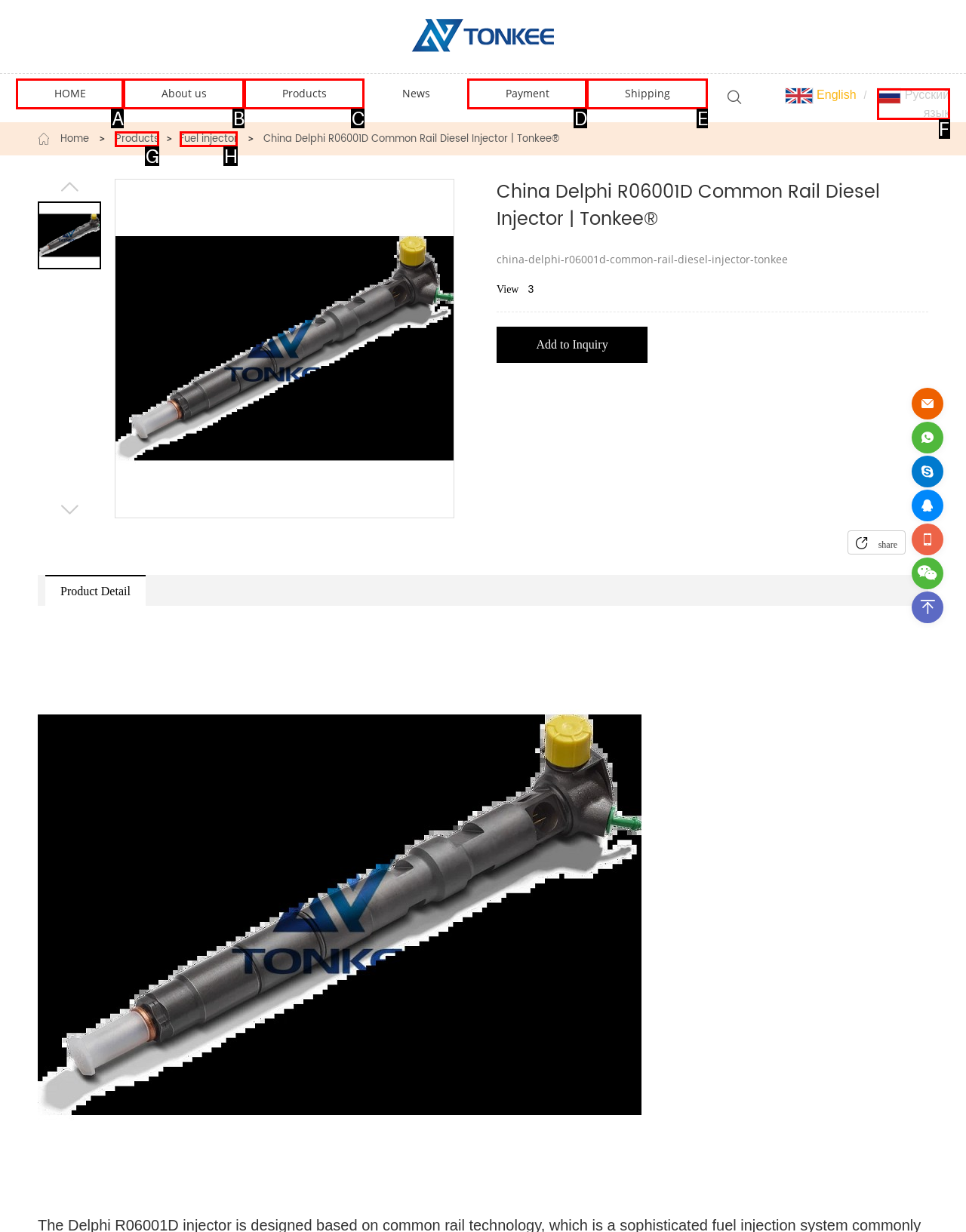To complete the instruction: Click the Fuel injector link, which HTML element should be clicked?
Respond with the option's letter from the provided choices.

H